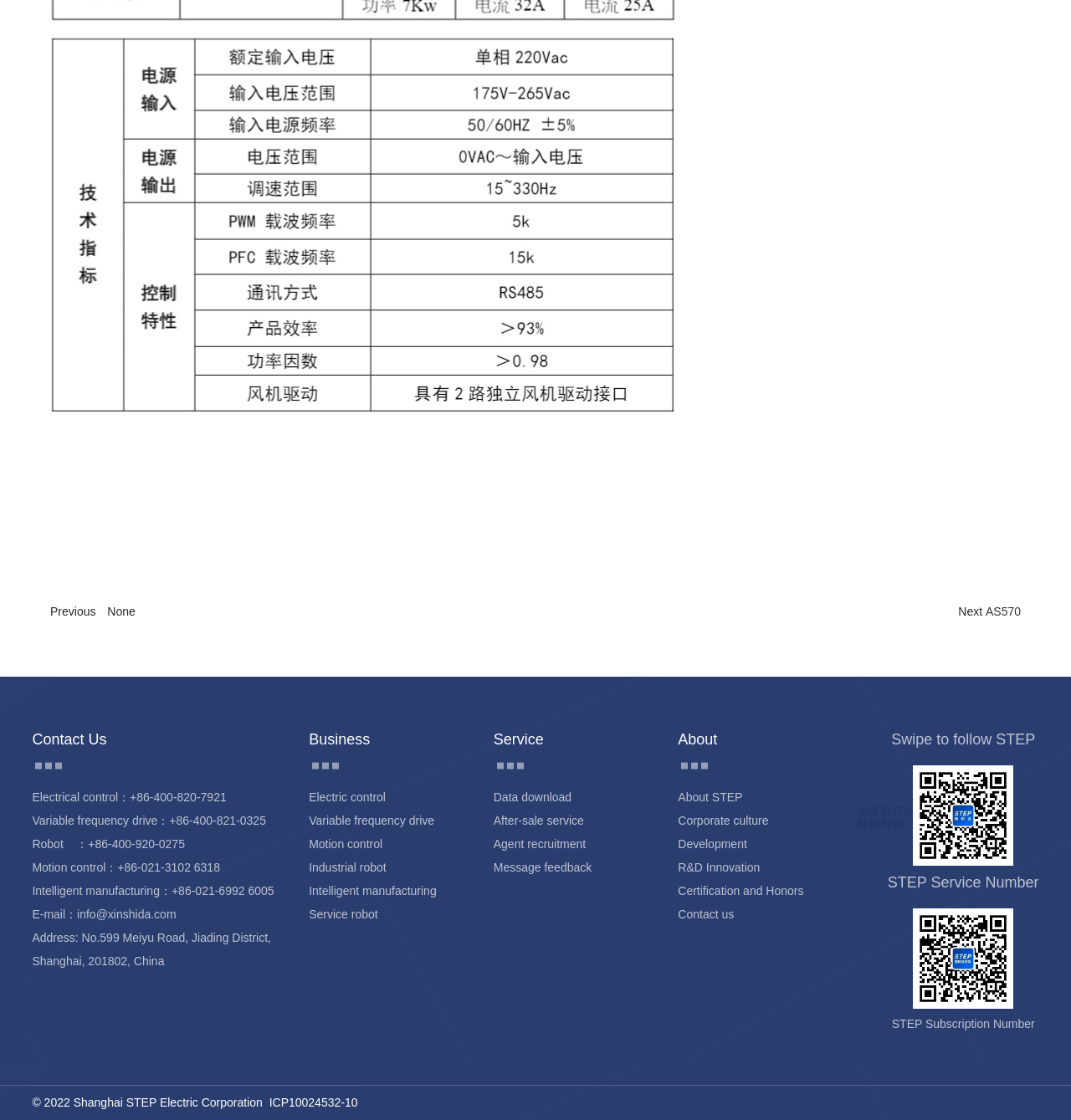Please respond to the question with a concise word or phrase:
What is the company's address?

No.599 Meiyu Road, Jiading District, Shanghai, 201802, China